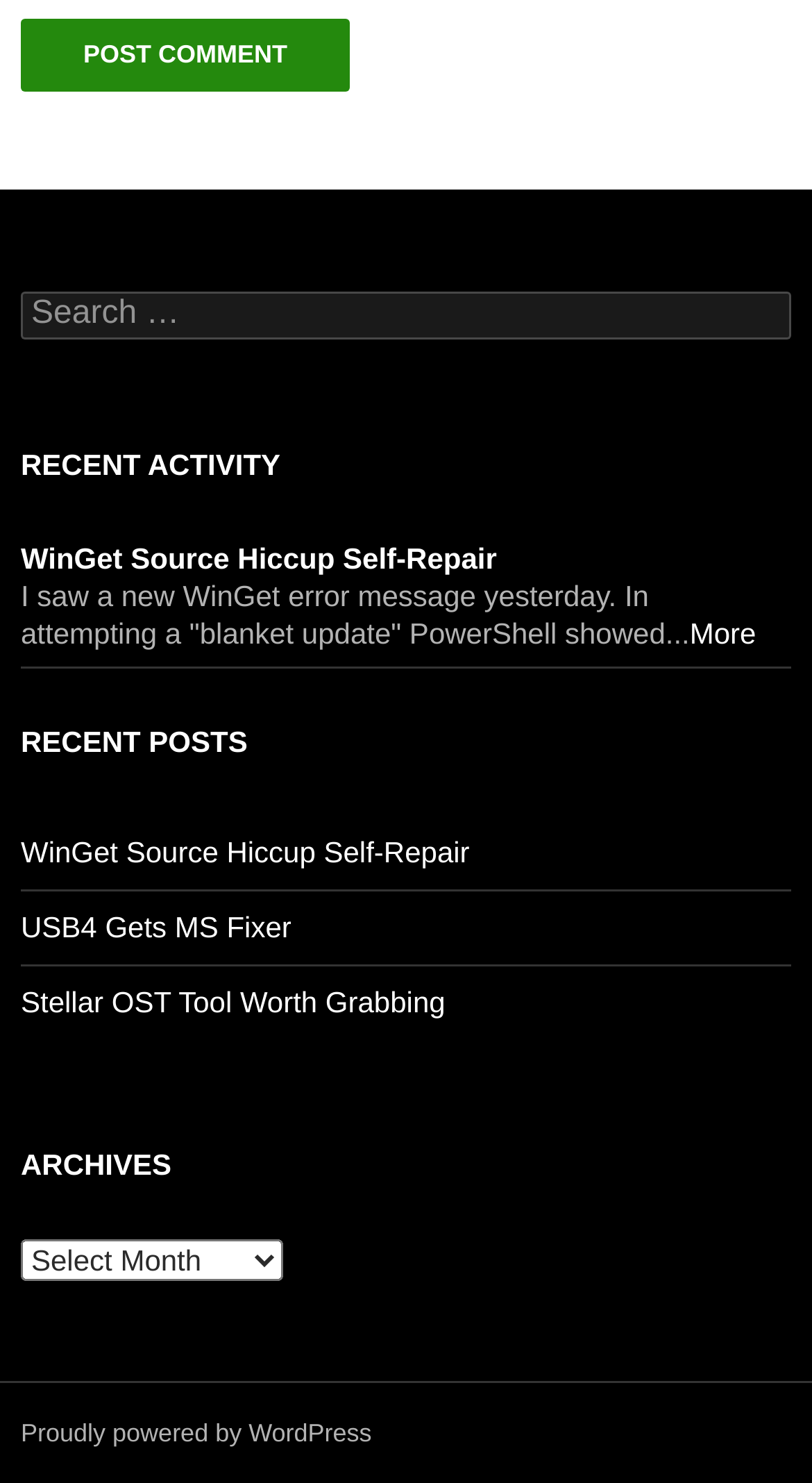Please answer the following question using a single word or phrase: 
What is the purpose of the search box?

Search for: